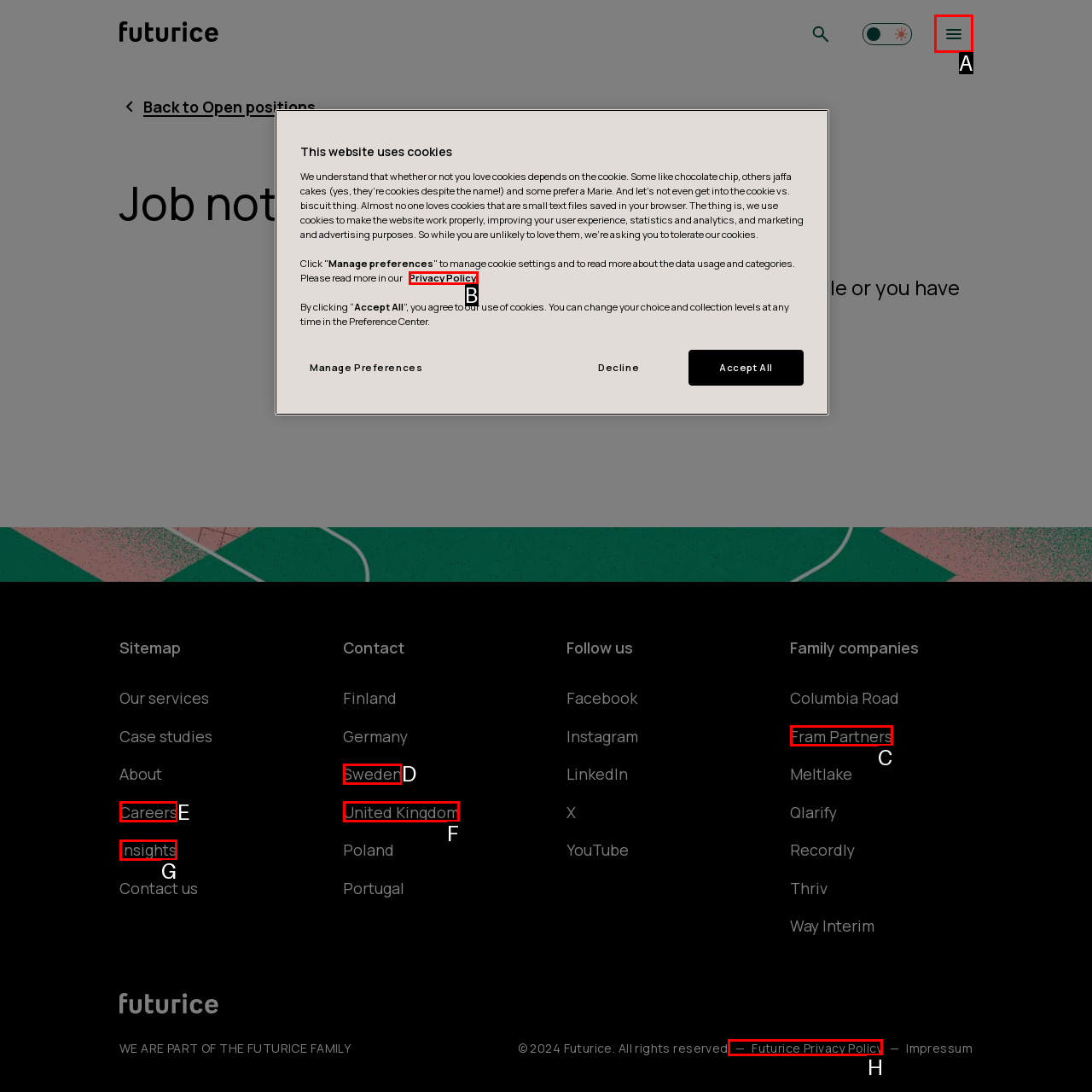Determine which HTML element should be clicked to carry out the following task: Toggle navigation menu Respond with the letter of the appropriate option.

A